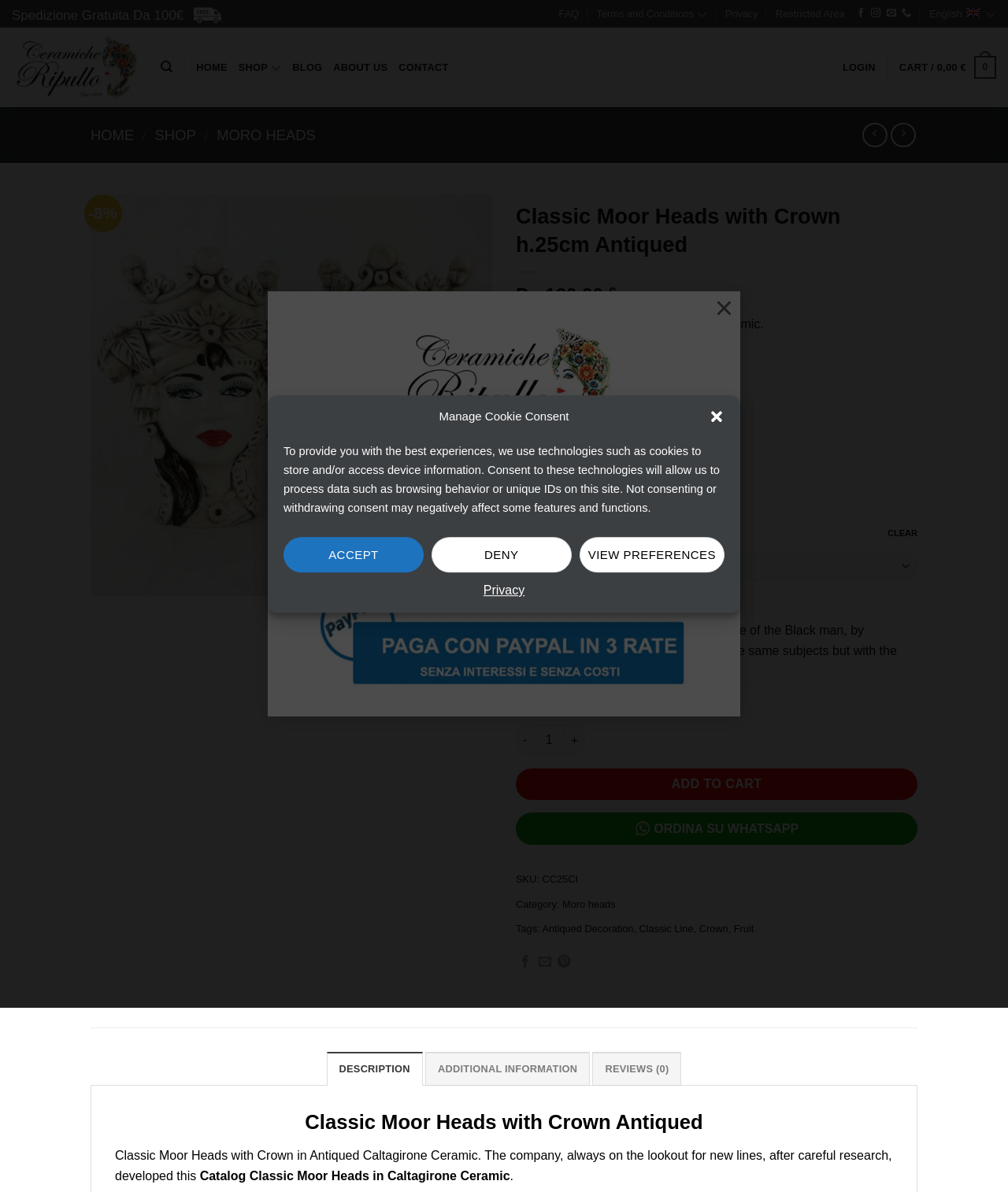Determine the bounding box coordinates of the clickable region to execute the instruction: "Click the 'CLASSICAL SICILIAN CERAMIC BULLHEADS' link". The coordinates should be four float numbers between 0 and 1, denoted as [left, top, right, bottom].

[0.09, 0.325, 0.488, 0.336]